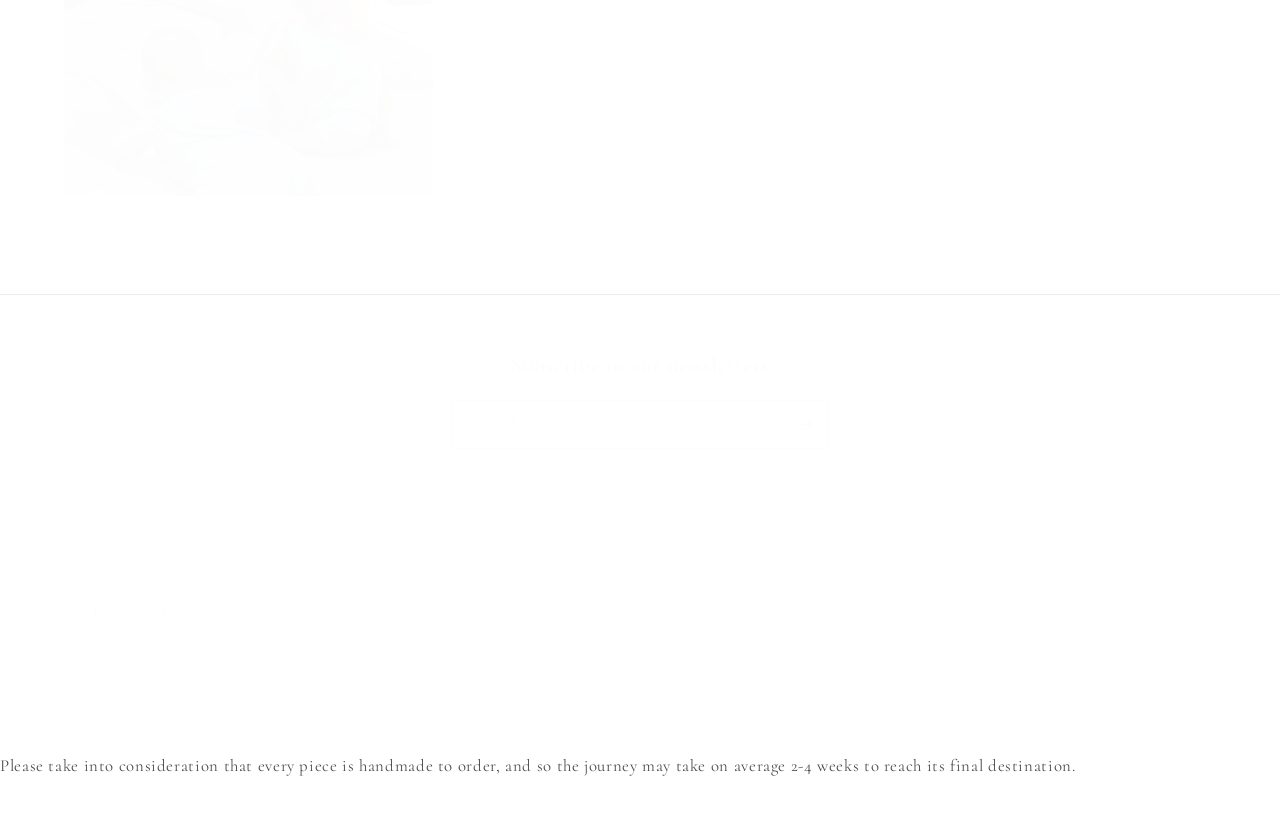Using the provided element description: "Shipping policy", identify the bounding box coordinates. The coordinates should be four floats between 0 and 1 in the order [left, top, right, bottom].

[0.46, 0.811, 0.525, 0.834]